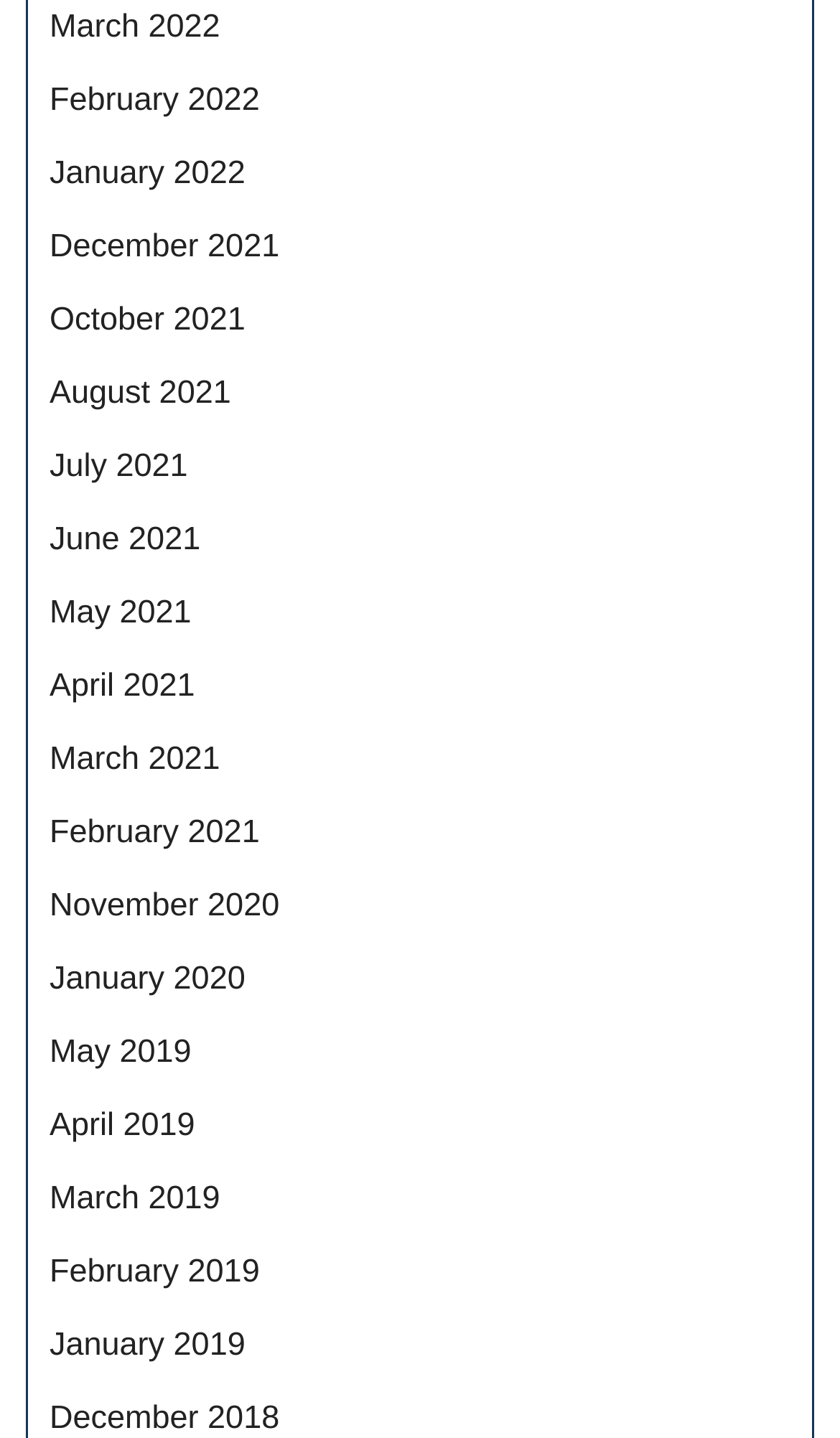Locate the bounding box coordinates of the area to click to fulfill this instruction: "View properties". The bounding box should be presented as four float numbers between 0 and 1, in the order [left, top, right, bottom].

None